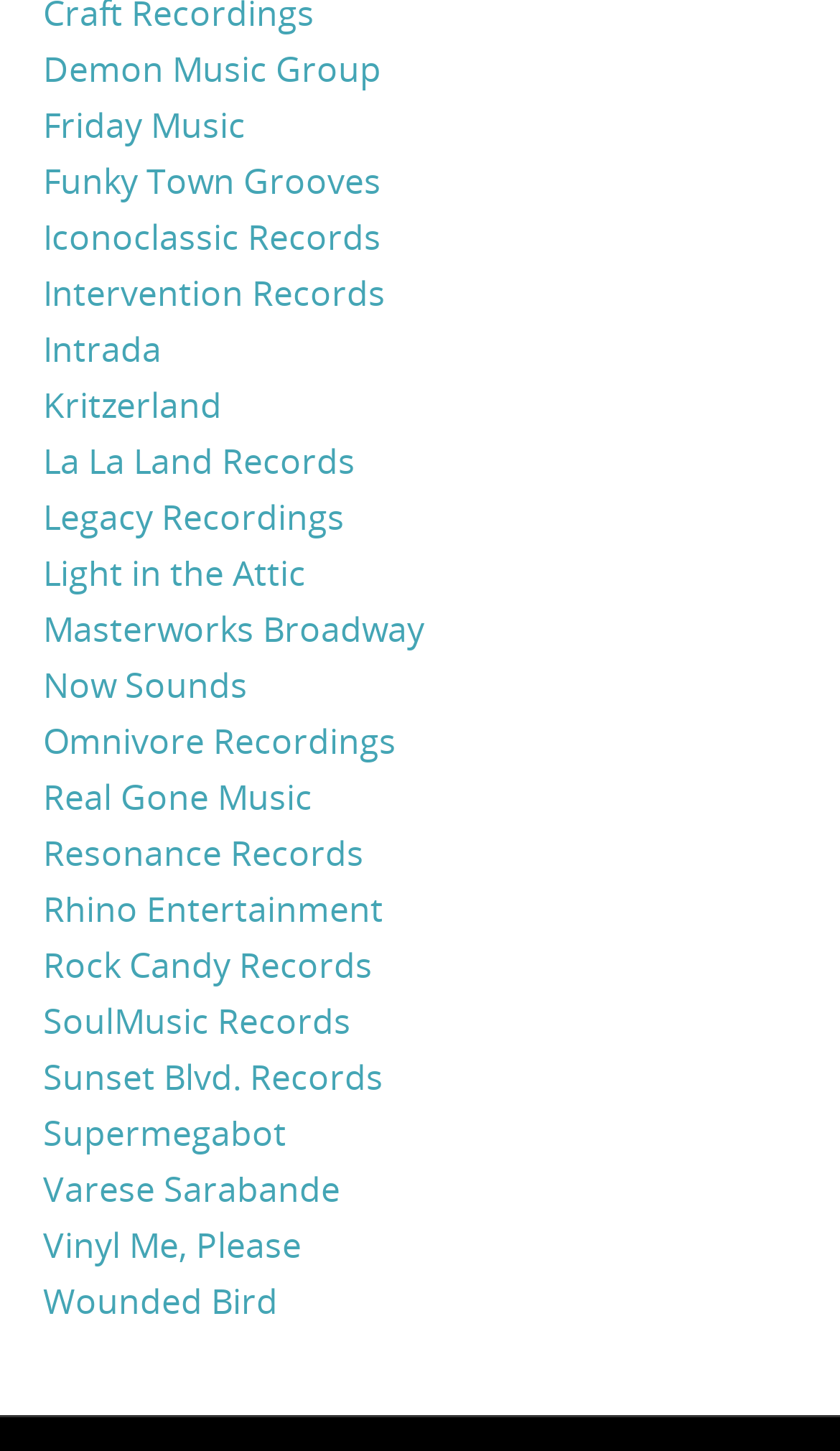Determine the bounding box coordinates of the element that should be clicked to execute the following command: "explore modular-expt".

None